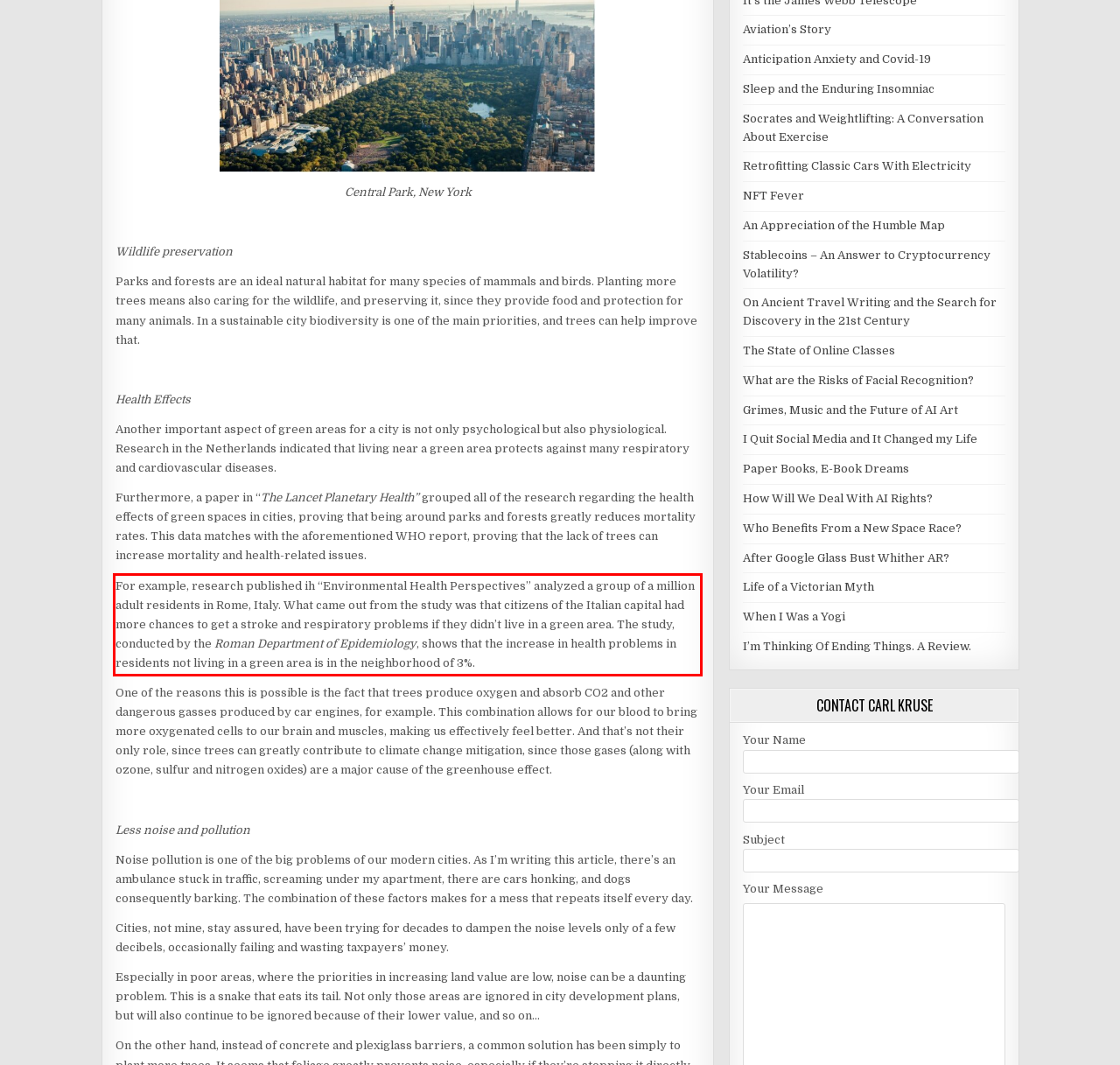Given a webpage screenshot, locate the red bounding box and extract the text content found inside it.

For example, research published ih “Environmental Health Perspectives” analyzed a group of a million adult residents in Rome, Italy. What came out from the study was that citizens of the Italian capital had more chances to get a stroke and respiratory problems if they didn’t live in a green area. The study, conducted by the Roman Department of Epidemiology, shows that the increase in health problems in residents not living in a green area is in the neighborhood of 3%.